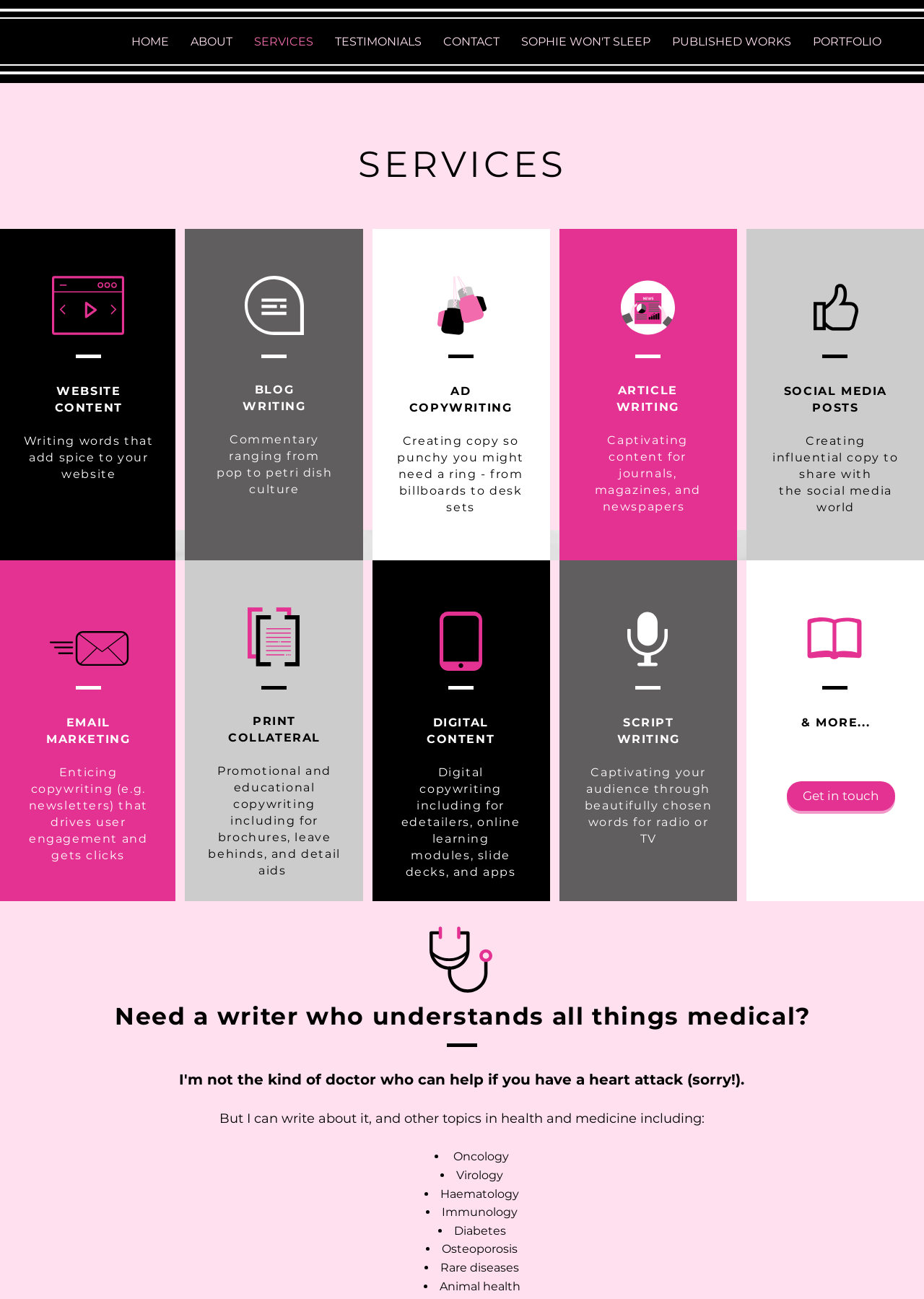Find the bounding box coordinates for the area you need to click to carry out the instruction: "Explore hot products". The coordinates should be four float numbers between 0 and 1, indicated as [left, top, right, bottom].

None